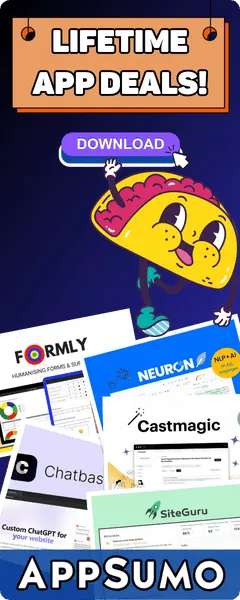Refer to the image and provide a thorough answer to this question:
What is the tone of the campaign suggested by the image?

The image features a playful taco character, bold text, and bright colors, which create an engaging atmosphere, suggesting that the campaign is aimed at encouraging users to explore exclusive app offers in a fun and inviting way.